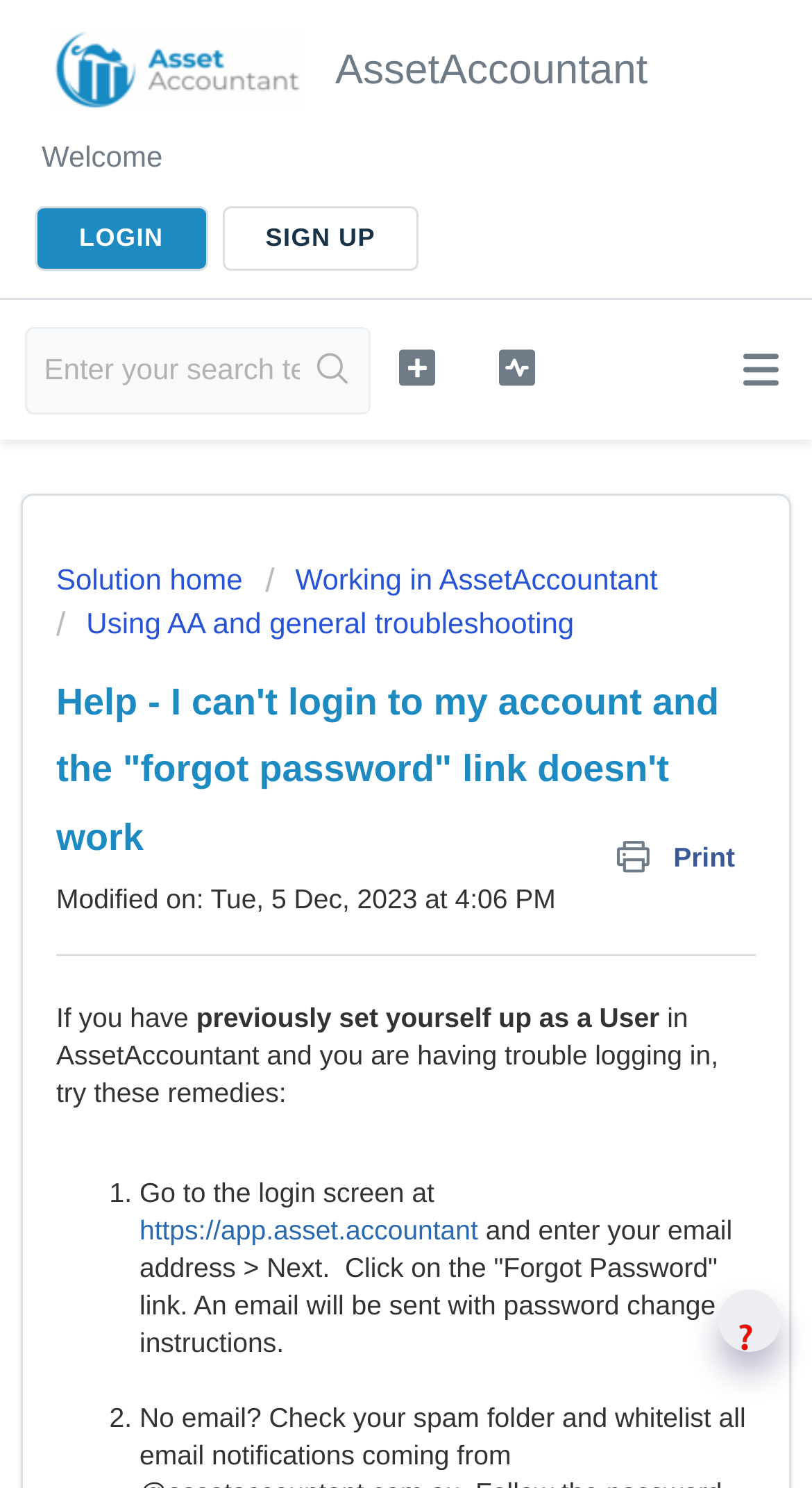Please identify the bounding box coordinates of the element that needs to be clicked to execute the following command: "Click the LOGIN link". Provide the bounding box using four float numbers between 0 and 1, formatted as [left, top, right, bottom].

[0.044, 0.139, 0.255, 0.181]